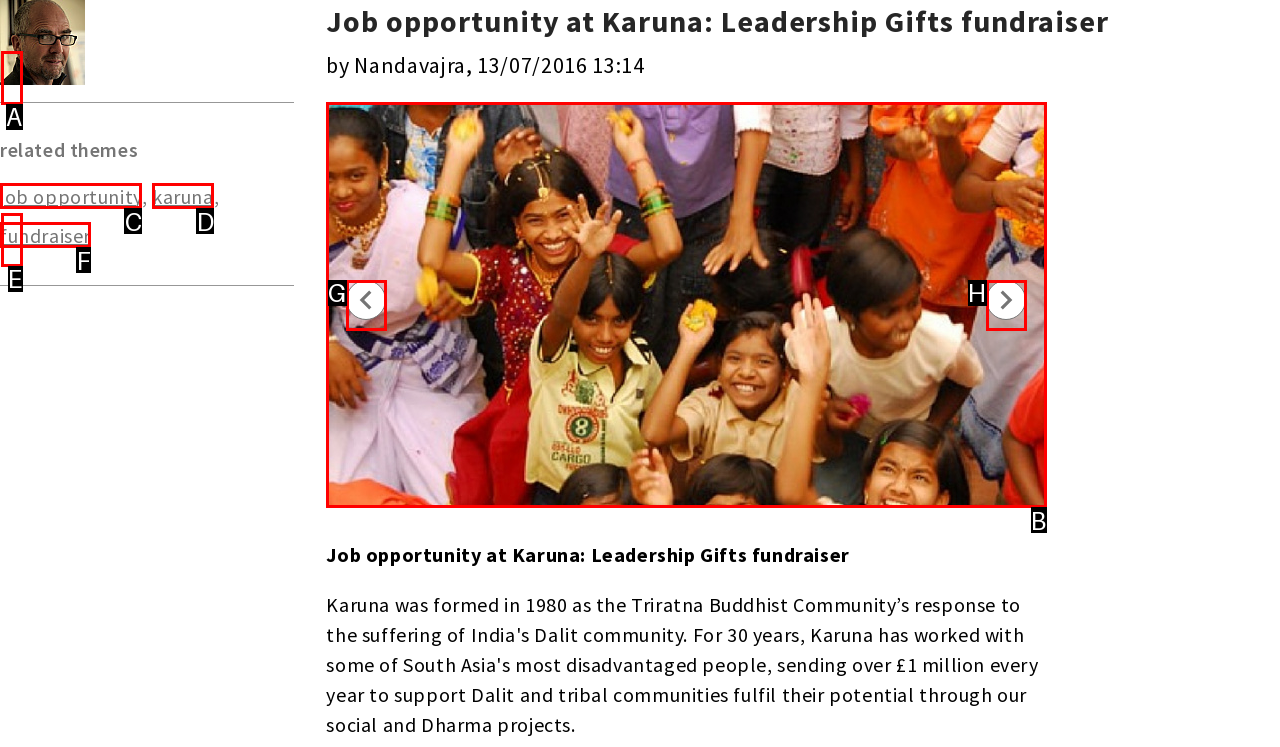Determine which option fits the element description: parent_node: Name name="NAME"
Answer with the option’s letter directly.

None